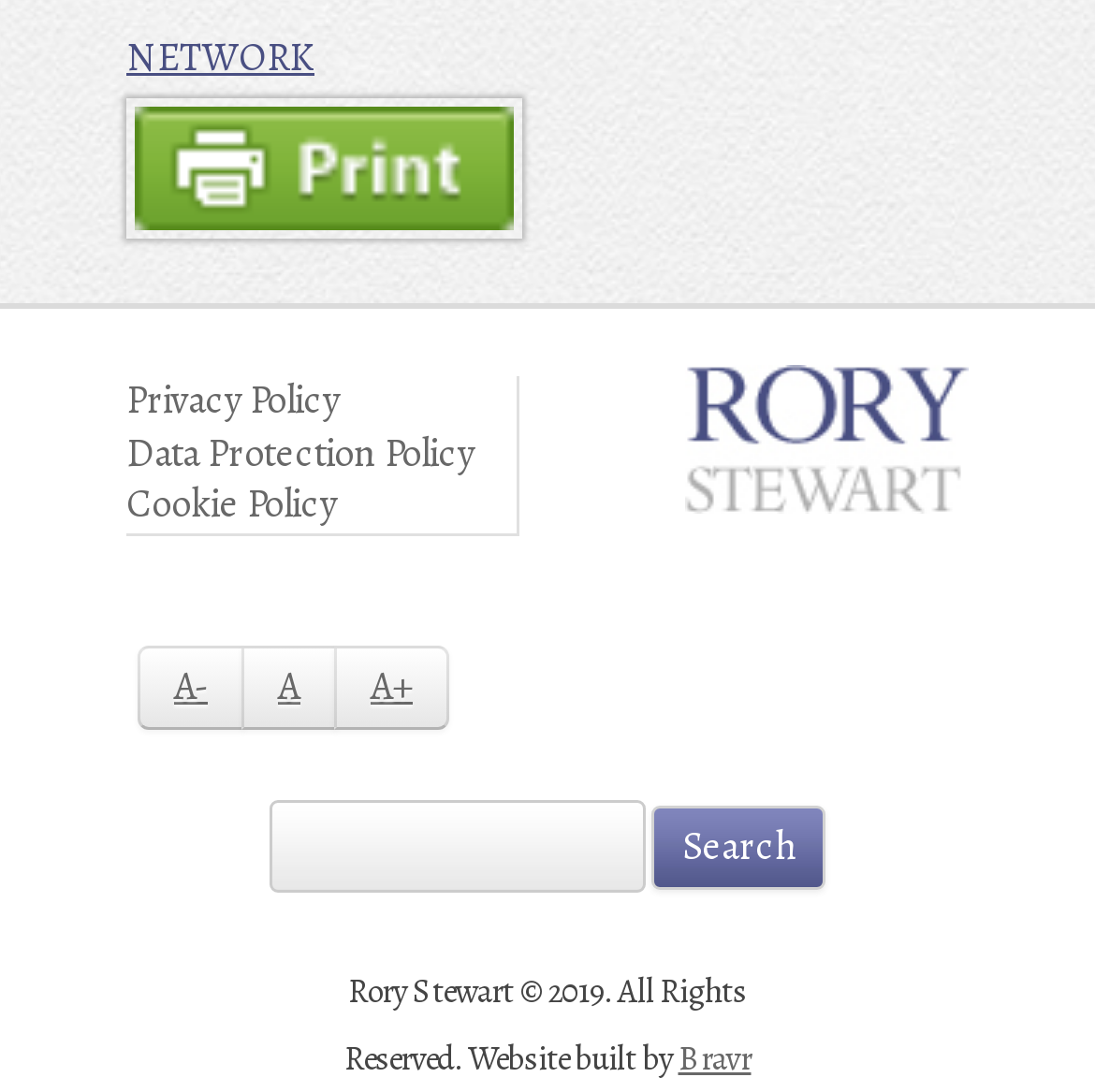What is the purpose of the links 'A-', 'A', and 'A+'?
Answer the question using a single word or phrase, according to the image.

To adjust font size